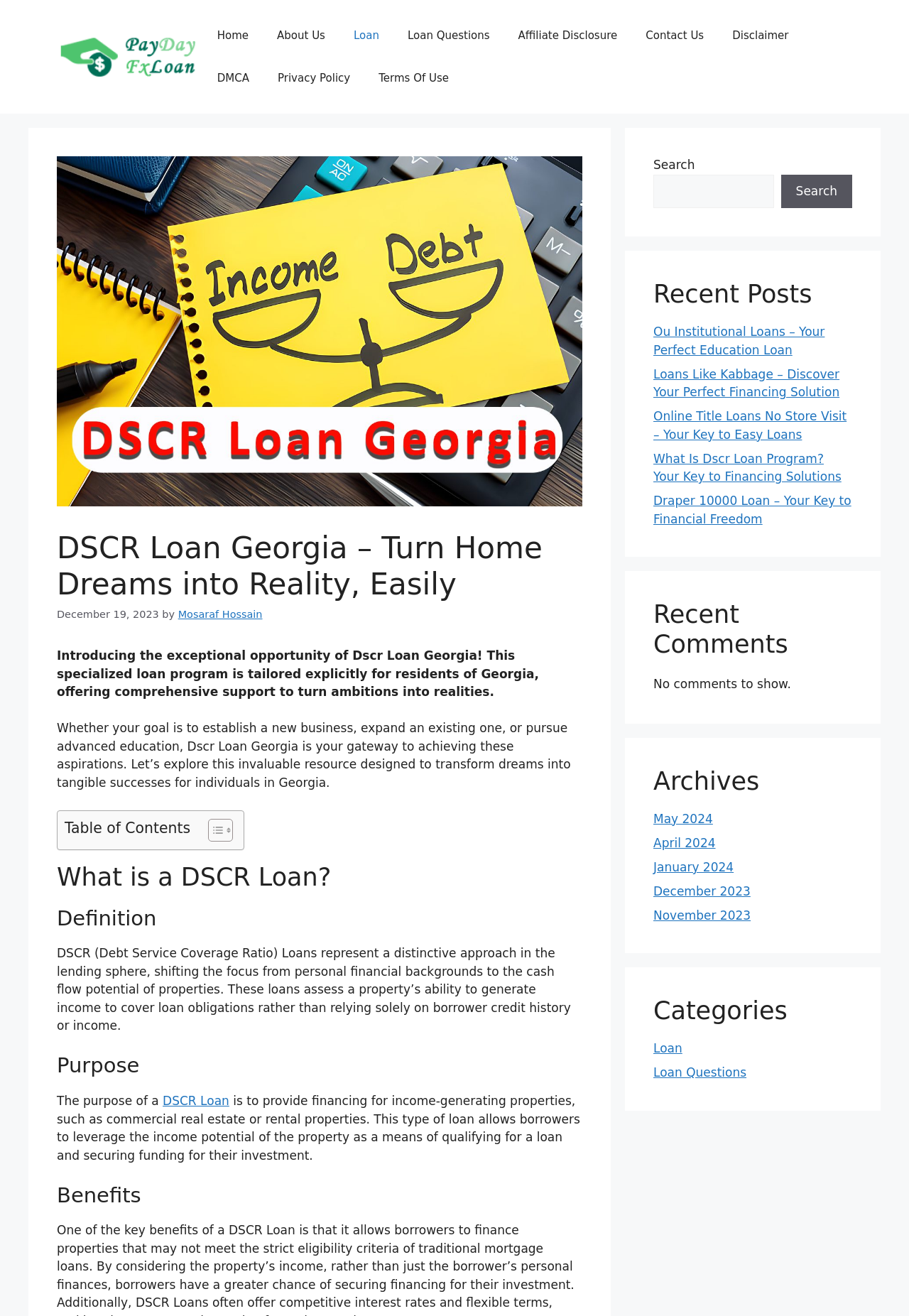Please predict the bounding box coordinates (top-left x, top-left y, bottom-right x, bottom-right y) for the UI element in the screenshot that fits the description: April 2024

[0.719, 0.635, 0.787, 0.646]